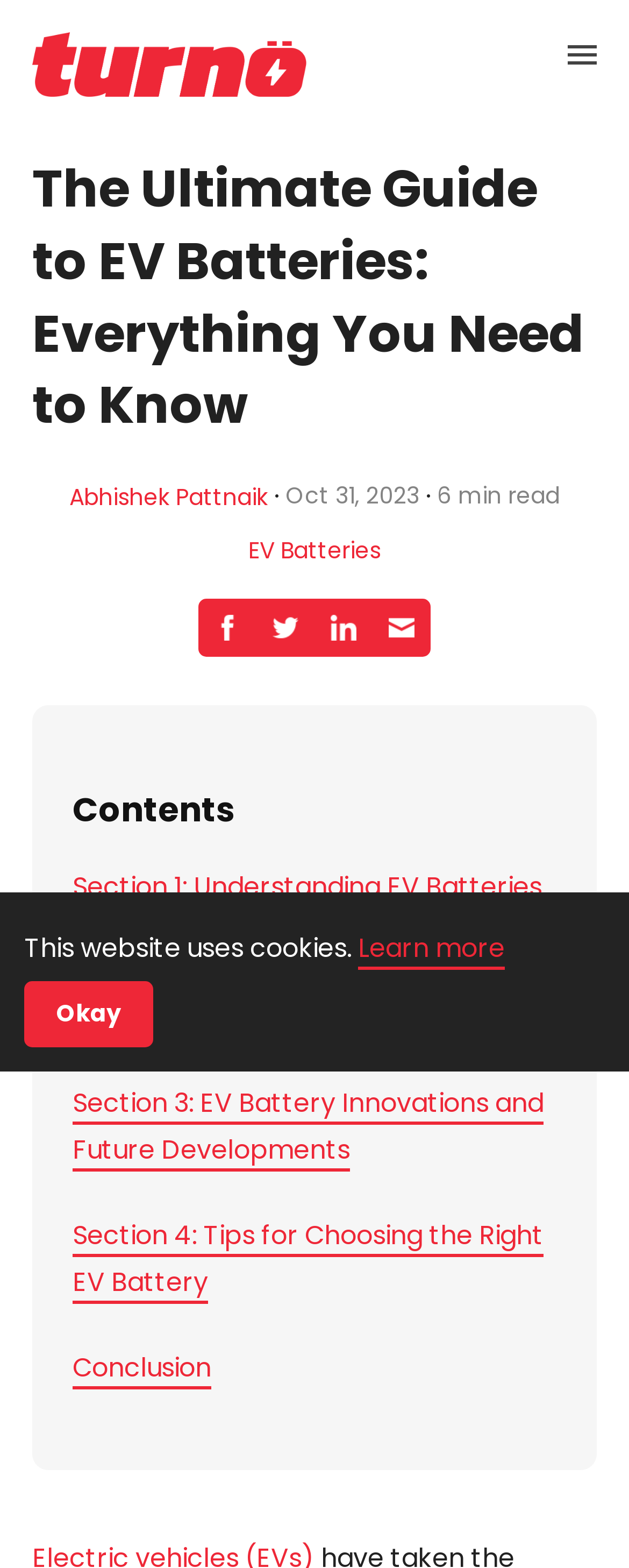Please find the bounding box coordinates of the element's region to be clicked to carry out this instruction: "Share on Facebook".

[0.315, 0.382, 0.408, 0.419]